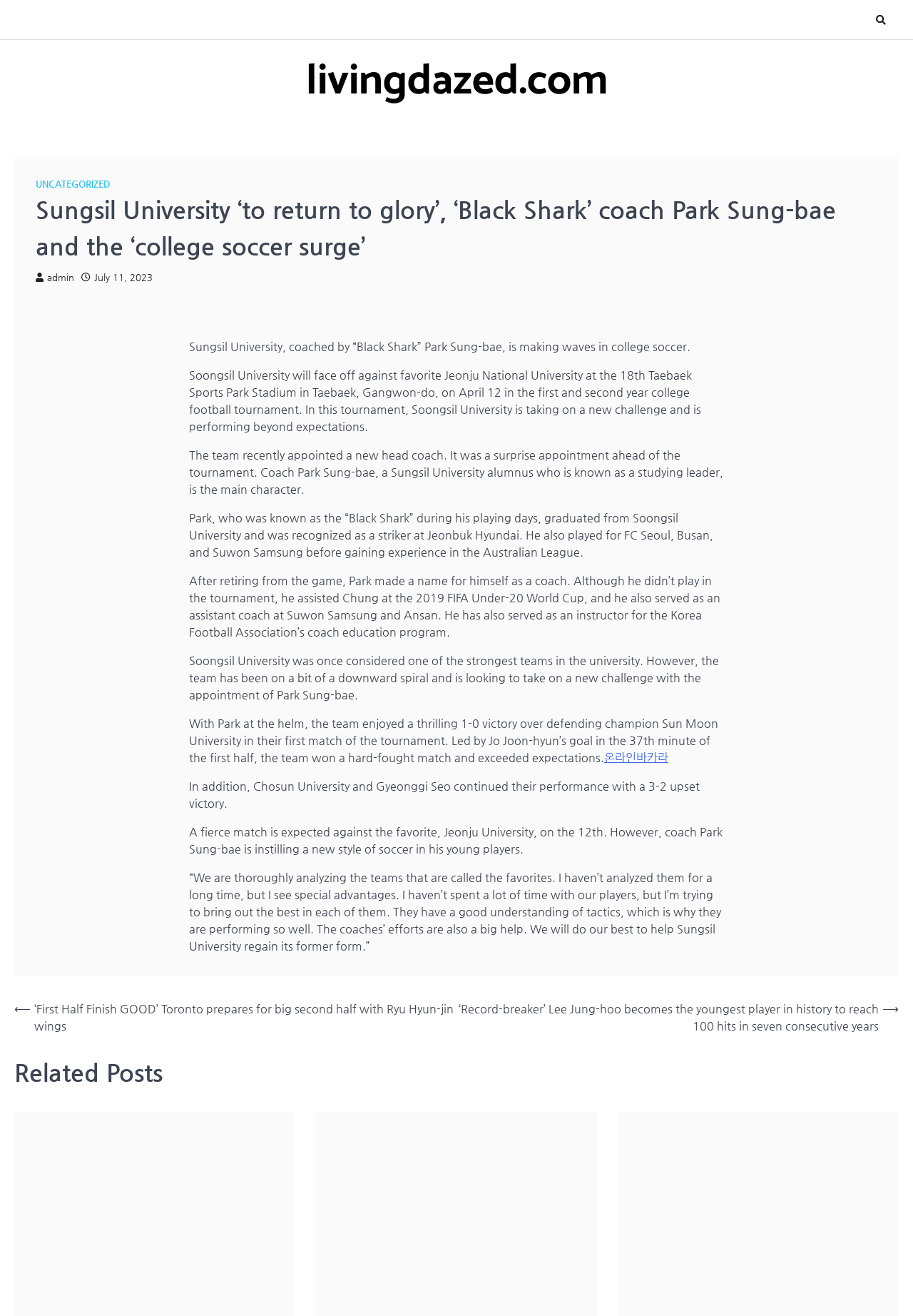Give a short answer to this question using one word or a phrase:
What is the name of the tournament where Soongsil University will face off against Jeonju National University?

College football tournament